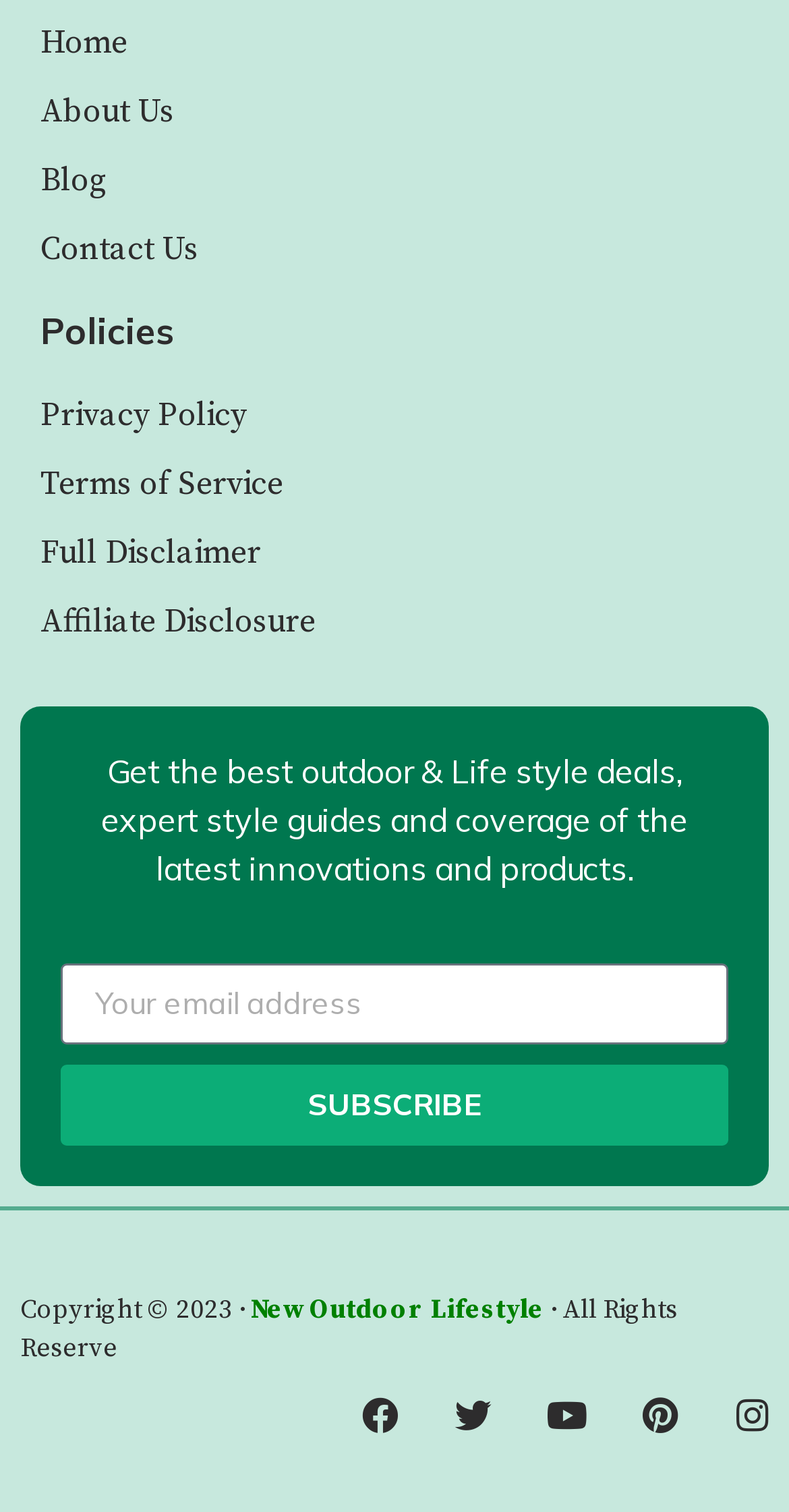Determine the bounding box coordinates of the region to click in order to accomplish the following instruction: "Go to Contact Us". Provide the coordinates as four float numbers between 0 and 1, specifically [left, top, right, bottom].

[0.051, 0.149, 0.949, 0.181]